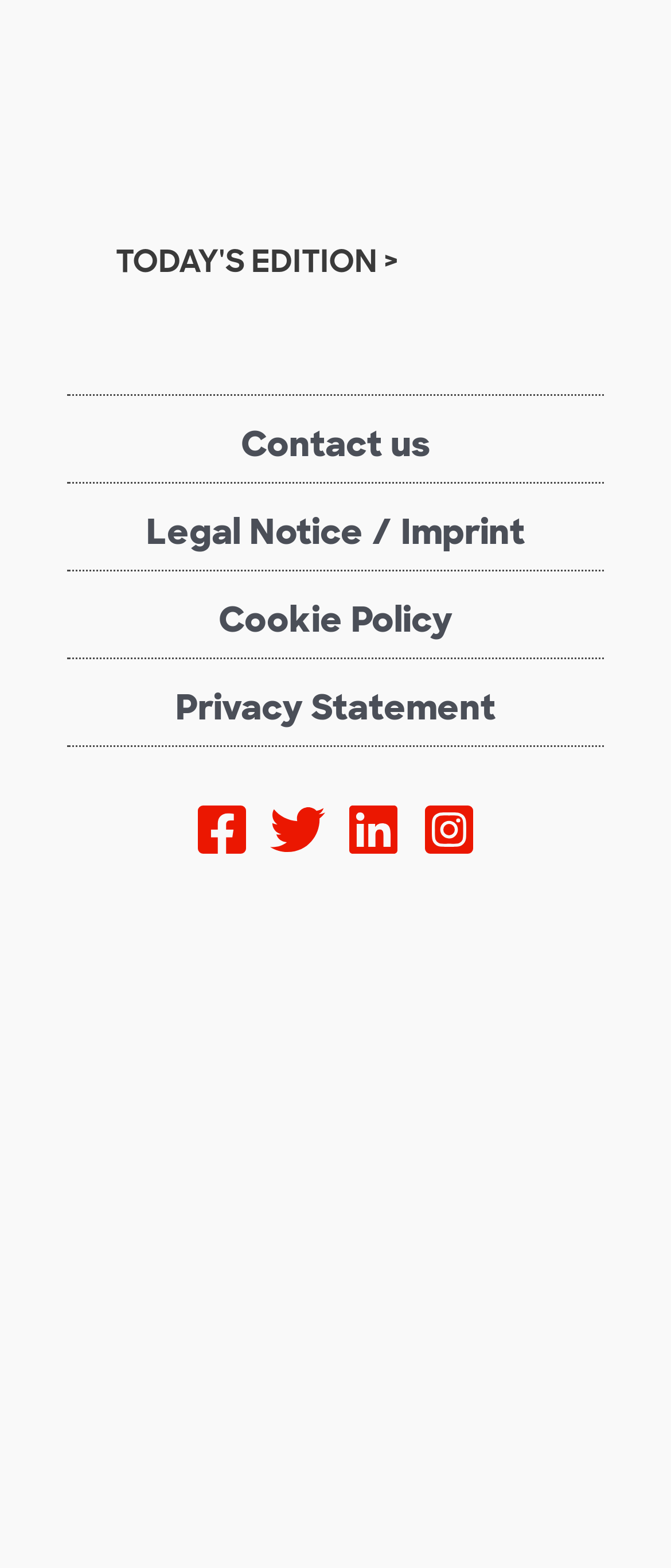Extract the bounding box coordinates for the UI element described by the text: "TODAY'S EDITION >". The coordinates should be in the form of [left, top, right, bottom] with values between 0 and 1.

[0.1, 0.158, 0.595, 0.179]